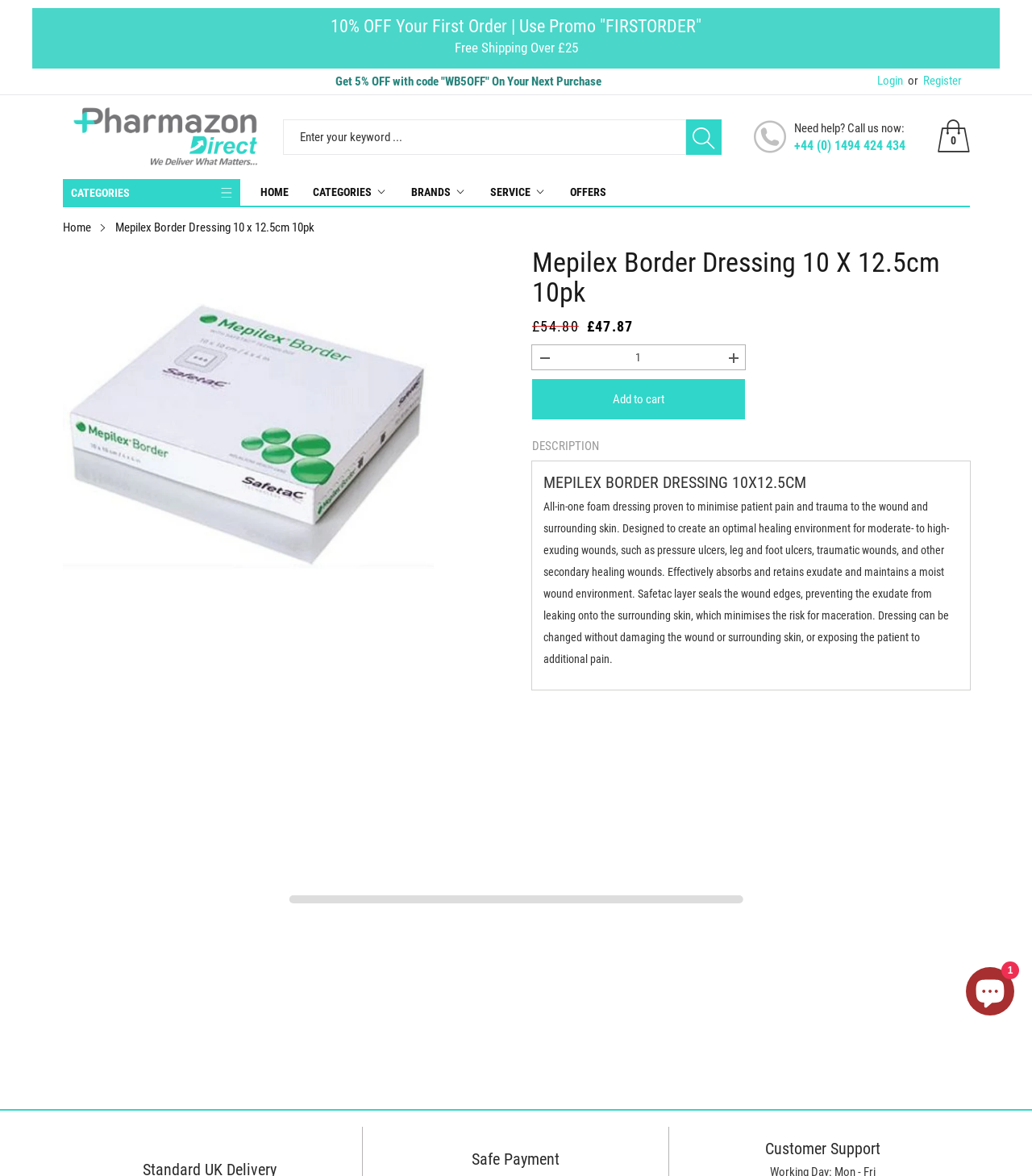Can you specify the bounding box coordinates for the region that should be clicked to fulfill this instruction: "Login to your account".

[0.847, 0.058, 0.877, 0.08]